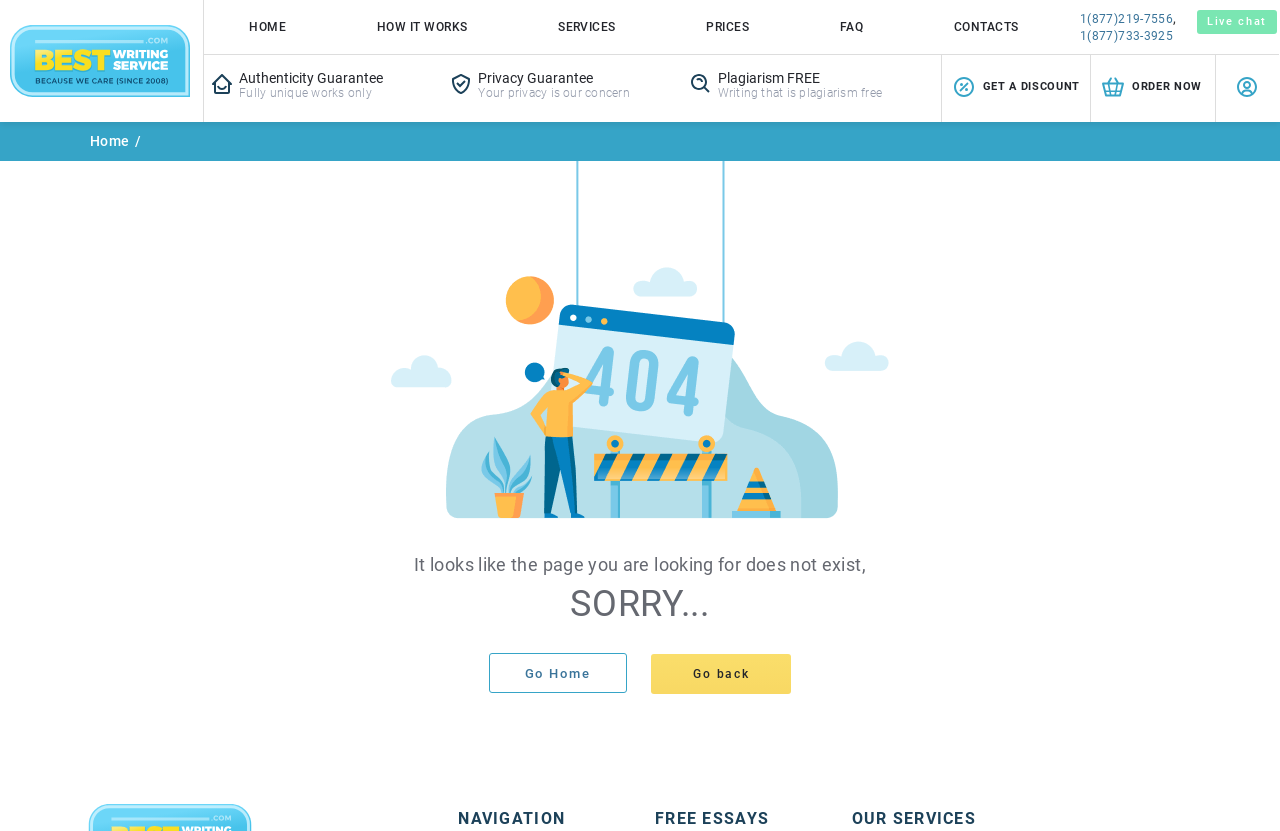What is the image on the left side of the 'Order Now' link? Please answer the question using a single word or phrase based on the image.

Order icon